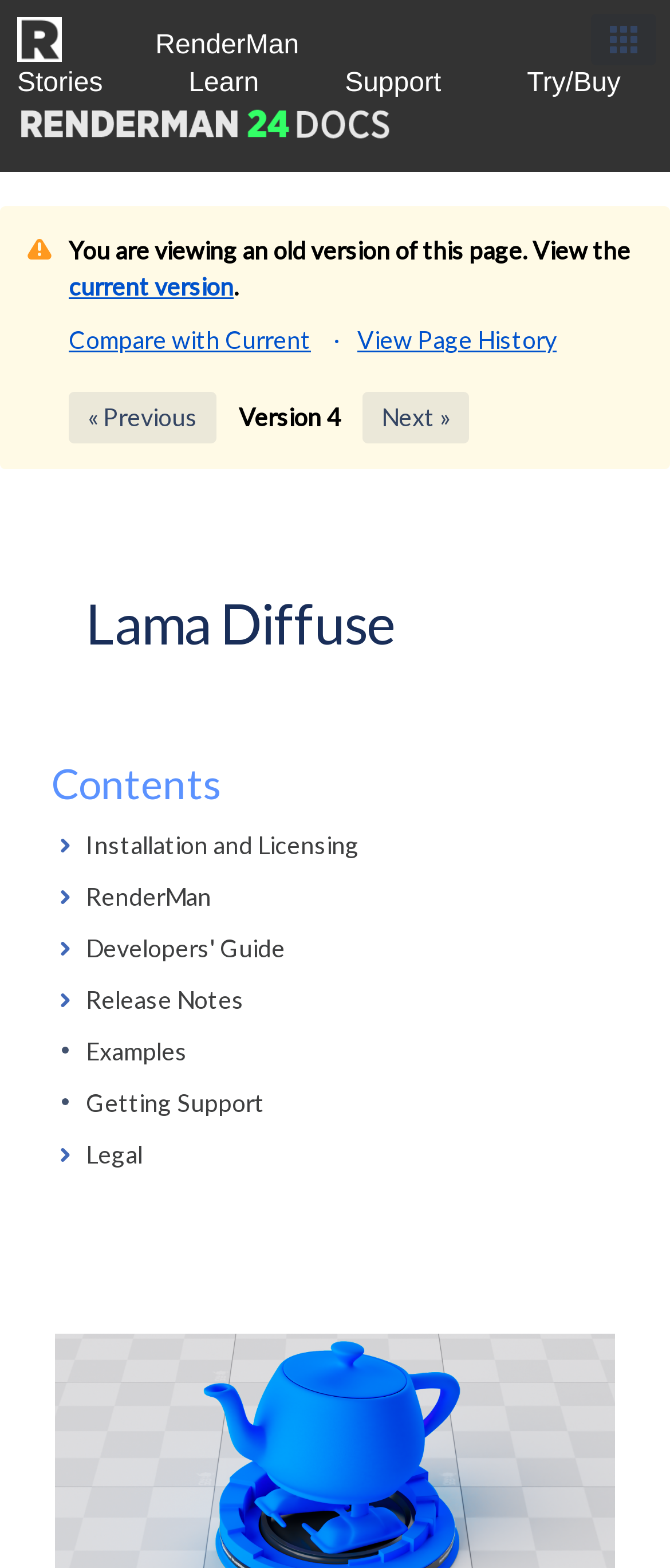Please find the bounding box coordinates of the element's region to be clicked to carry out this instruction: "Expand Installation and Licensing".

[0.077, 0.531, 0.118, 0.548]